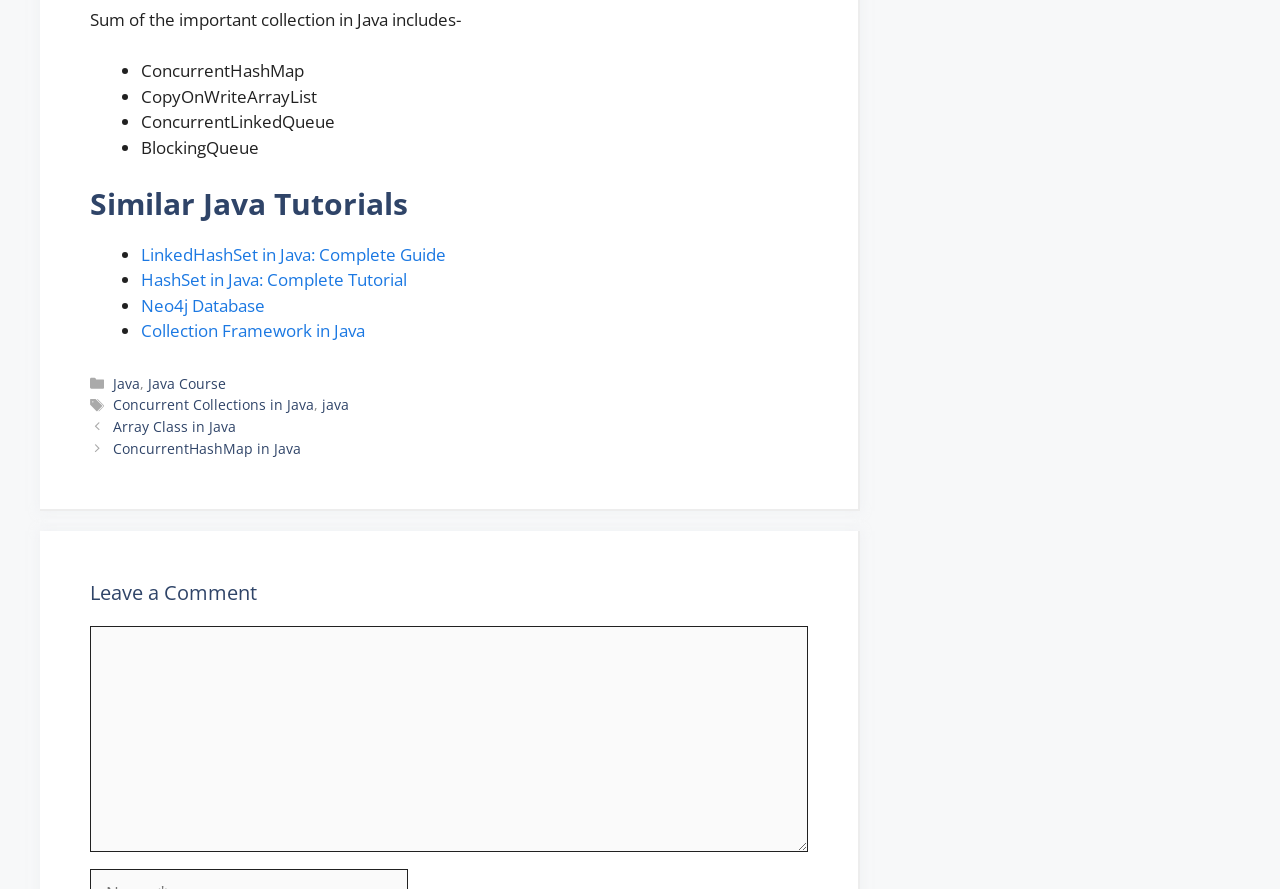Please locate the bounding box coordinates of the element that needs to be clicked to achieve the following instruction: "Enter a comment". The coordinates should be four float numbers between 0 and 1, i.e., [left, top, right, bottom].

[0.07, 0.704, 0.631, 0.959]